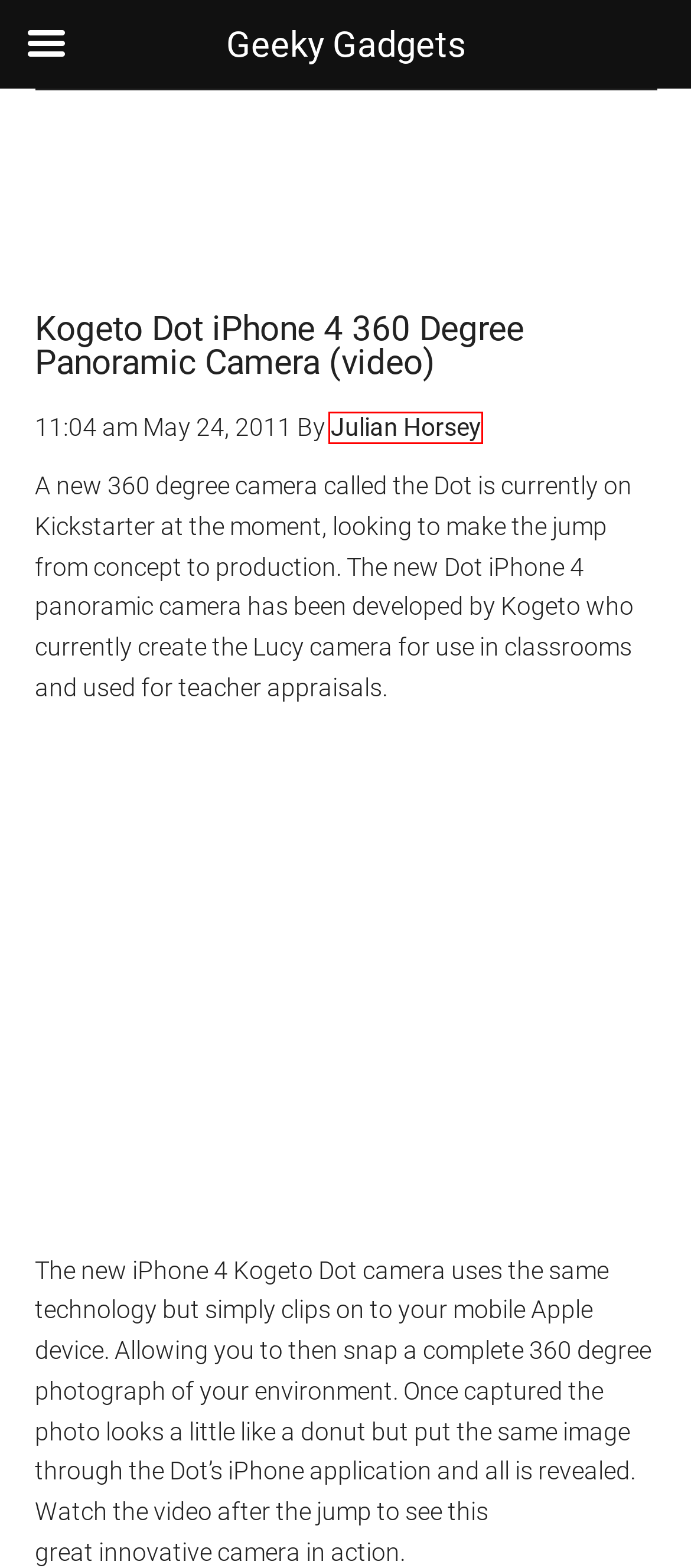Using the screenshot of a webpage with a red bounding box, pick the webpage description that most accurately represents the new webpage after the element inside the red box is clicked. Here are the candidates:
A. Geeky Stuff - Geeky Gadgets
B. iPhone 4S Review
C. Geeky Gadgets Deals
D. Gadgets News - Geeky Gadgets
E. Geeky Gadgets Logo - Geeky Gadgets
F. Julian Horsey Author at Geeky Gadgets
G. Archives - Geeky Gadgets
H. Geeky Gadgets - The Latest Technology News

F